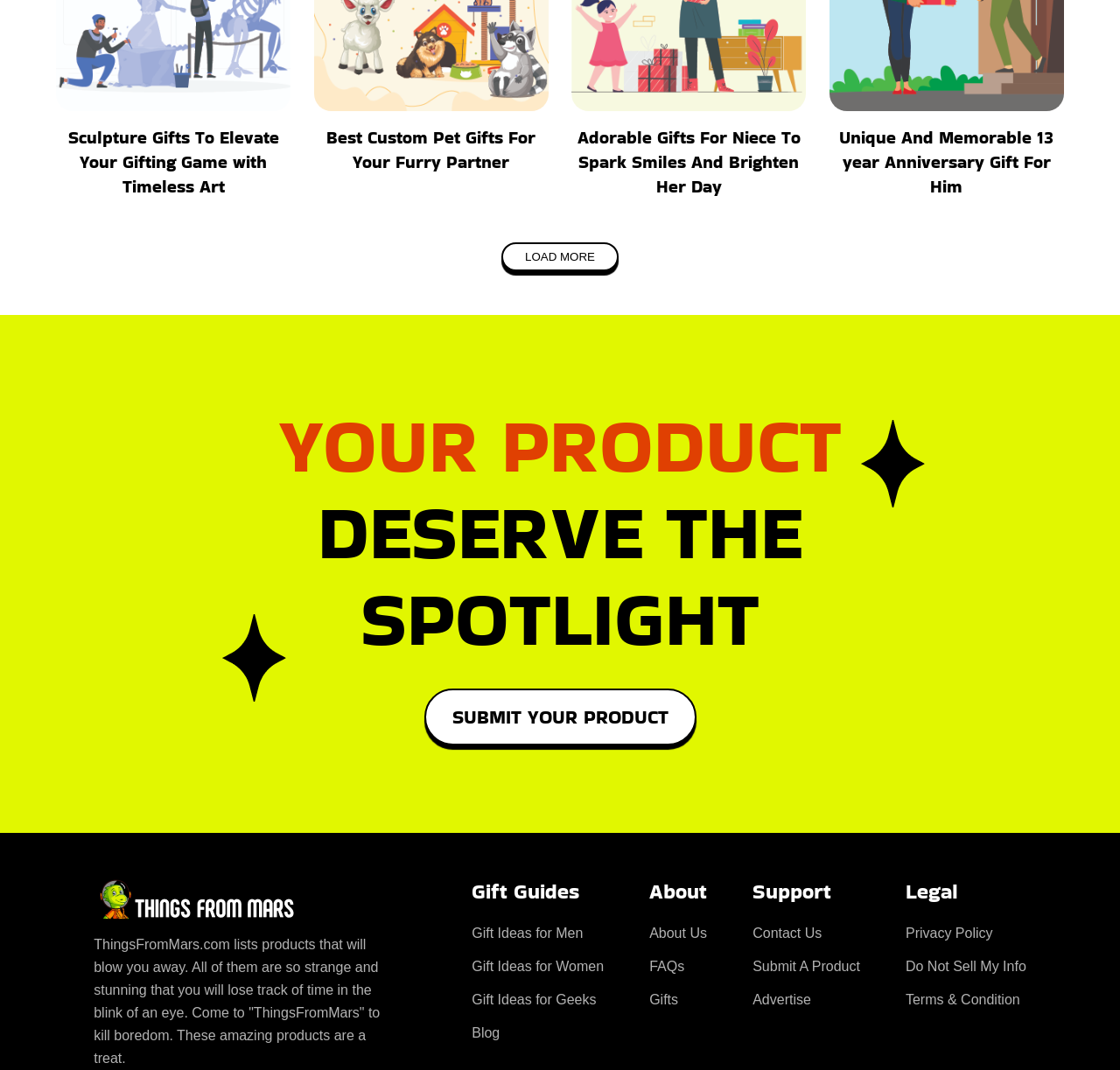Answer in one word or a short phrase: 
What is the name of the website?

ThingsFromMars